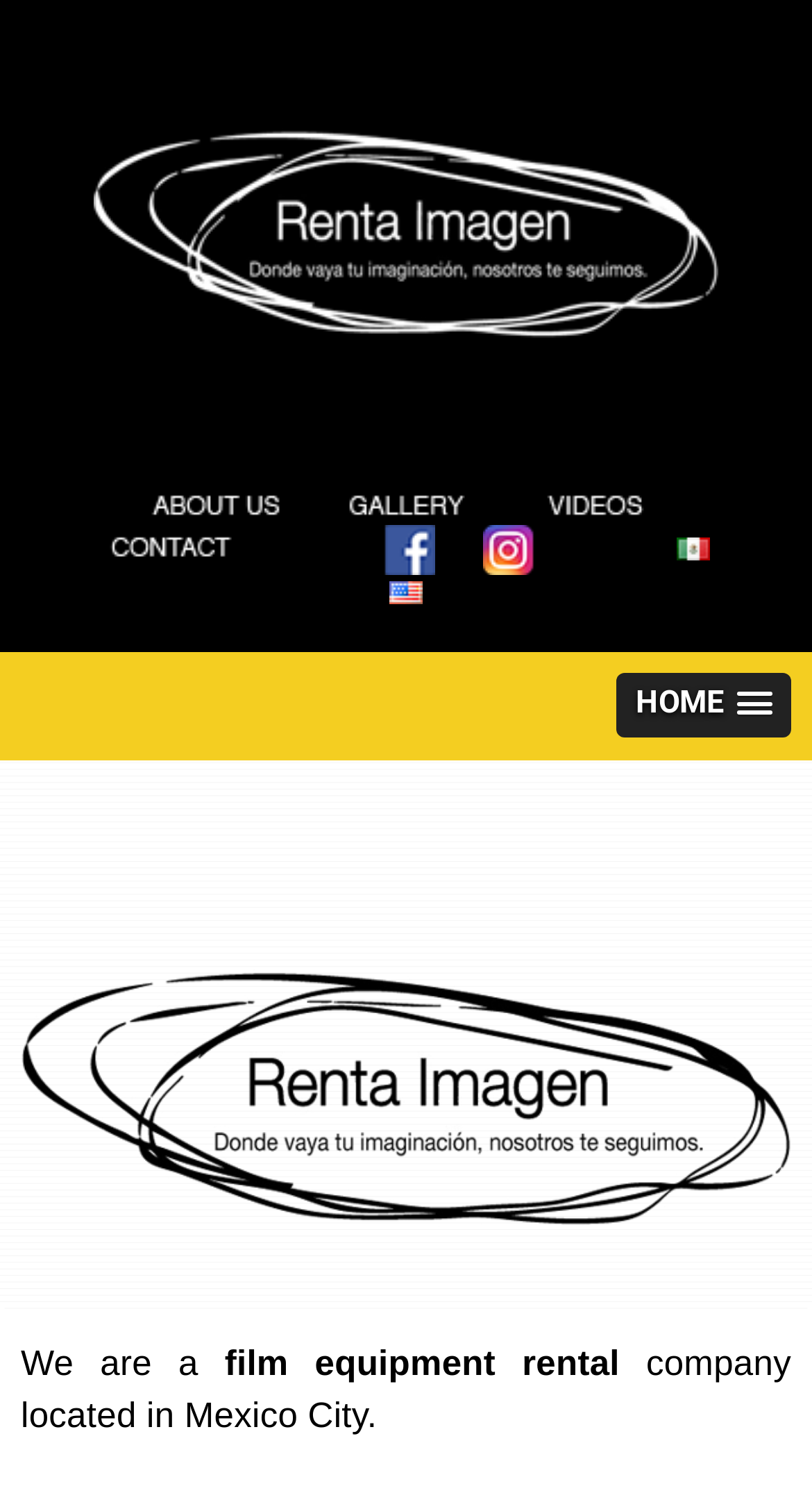What is the company's location?
Using the image as a reference, answer the question with a short word or phrase.

Mexico City